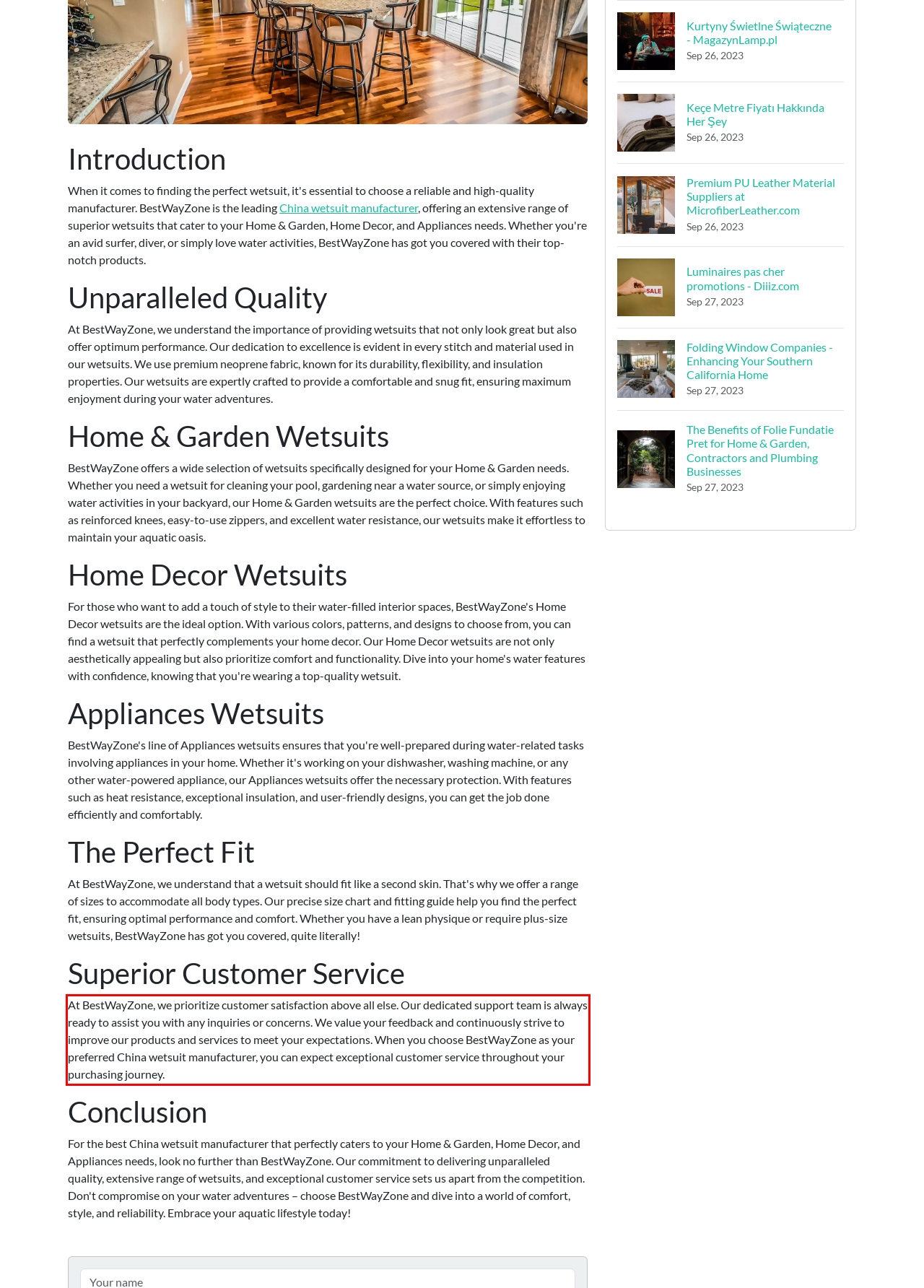Given a screenshot of a webpage containing a red bounding box, perform OCR on the text within this red bounding box and provide the text content.

At BestWayZone, we prioritize customer satisfaction above all else. Our dedicated support team is always ready to assist you with any inquiries or concerns. We value your feedback and continuously strive to improve our products and services to meet your expectations. When you choose BestWayZone as your preferred China wetsuit manufacturer, you can expect exceptional customer service throughout your purchasing journey.